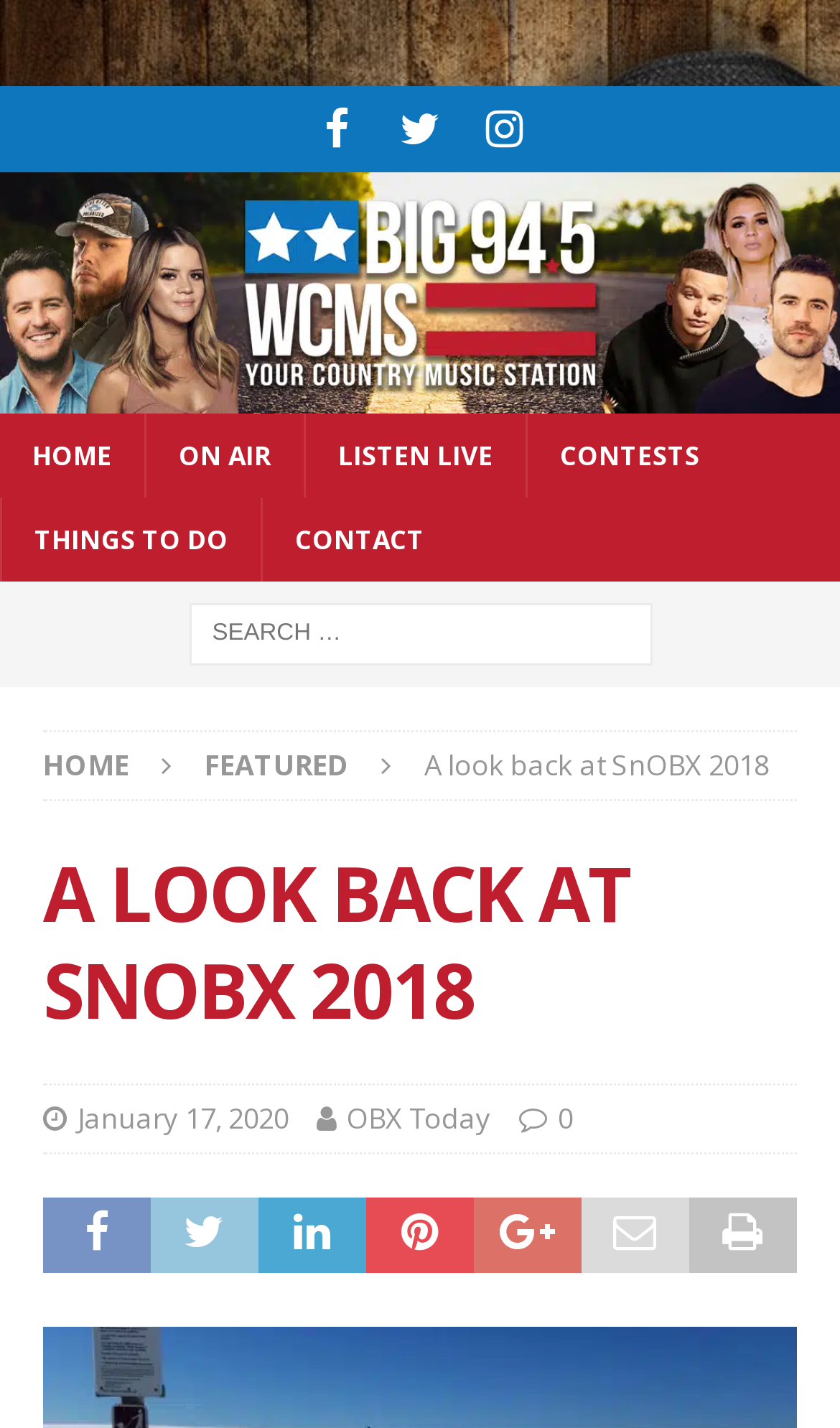Please answer the following query using a single word or phrase: 
What is the date of the article?

January 17, 2020